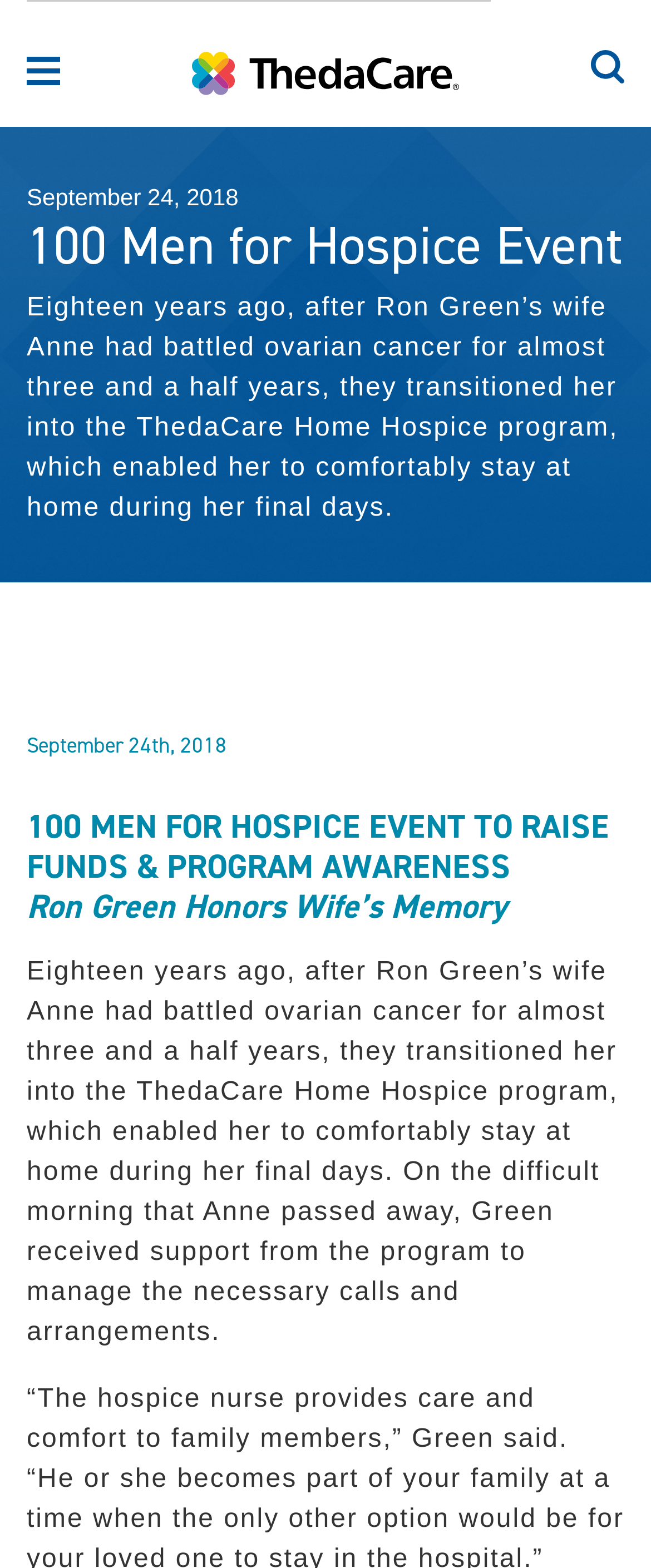Analyze the image and answer the question with as much detail as possible: 
What was Anne able to do during her final days?

The question asks for what Anne was able to do during her final days. By reading the text, we can find the answer in the sentence 'they transitioned her into the ThedaCare Home Hospice program, which enabled her to comfortably stay at home during her final days.' Anne was able to comfortably stay at home during her final days.